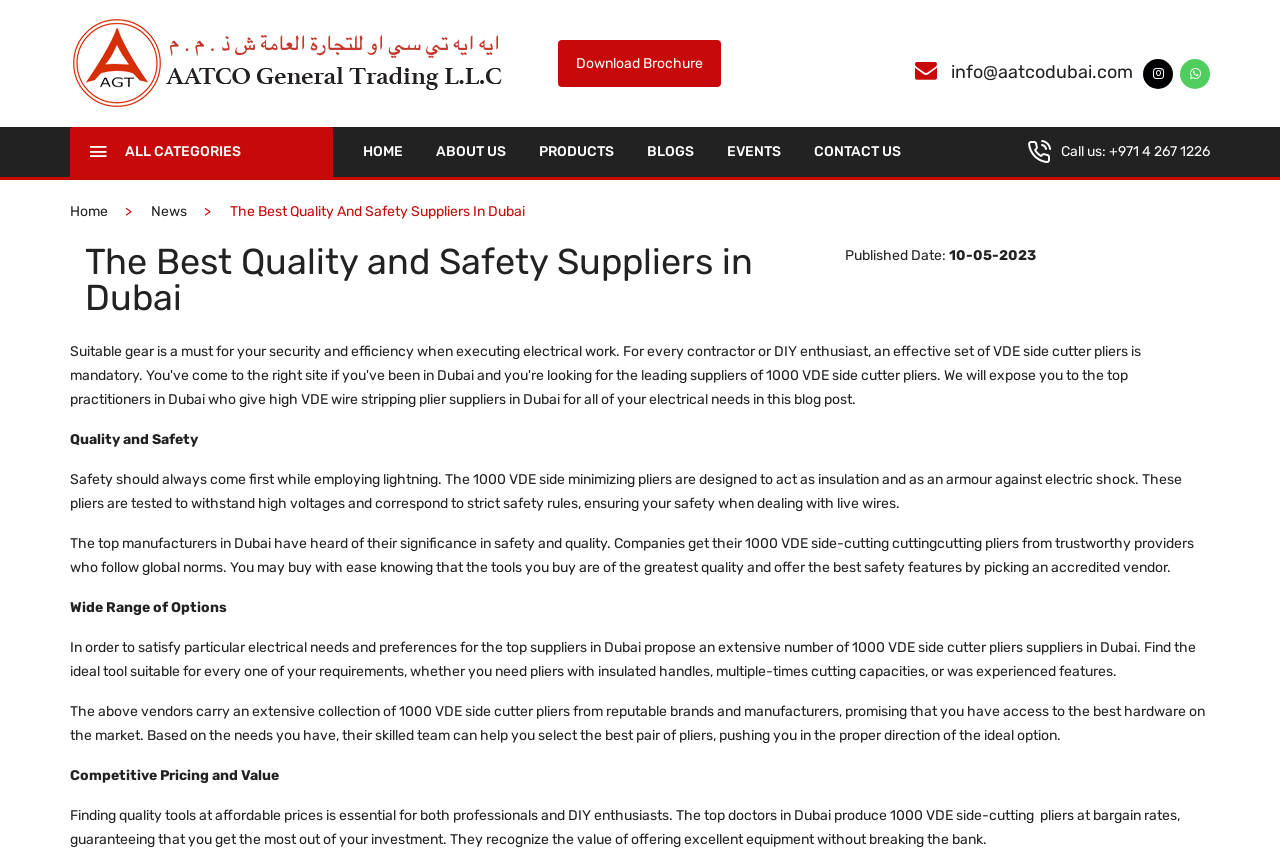Locate the UI element described as follows: "About Us". Return the bounding box coordinates as four float numbers between 0 and 1 in the order [left, top, right, bottom].

[0.34, 0.149, 0.395, 0.208]